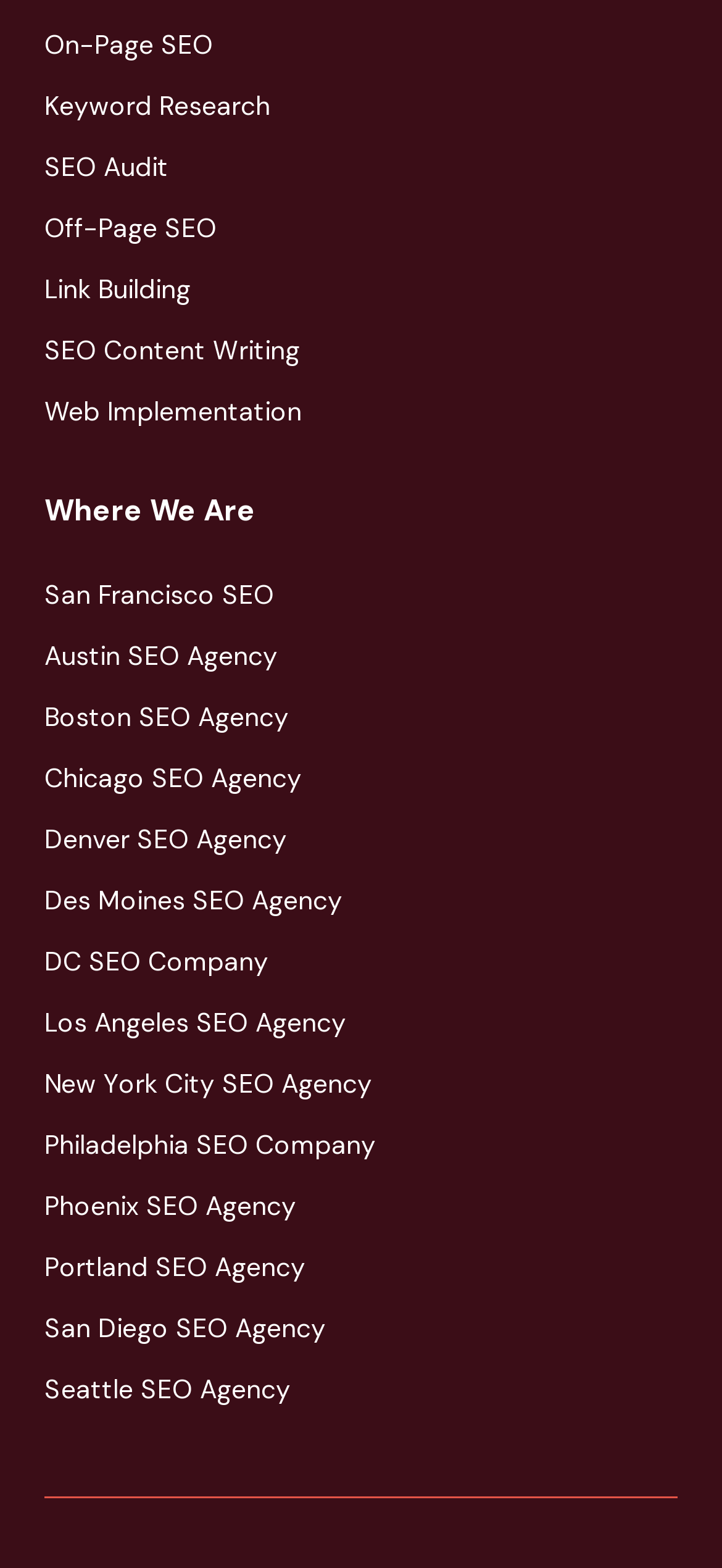How many SEO services are listed?
Please give a detailed answer to the question using the information shown in the image.

I counted the number of link elements with SEO service names, starting from 'On-Page SEO' and ending at 'Web Implementation', and found that there are 9 SEO services listed on the webpage.